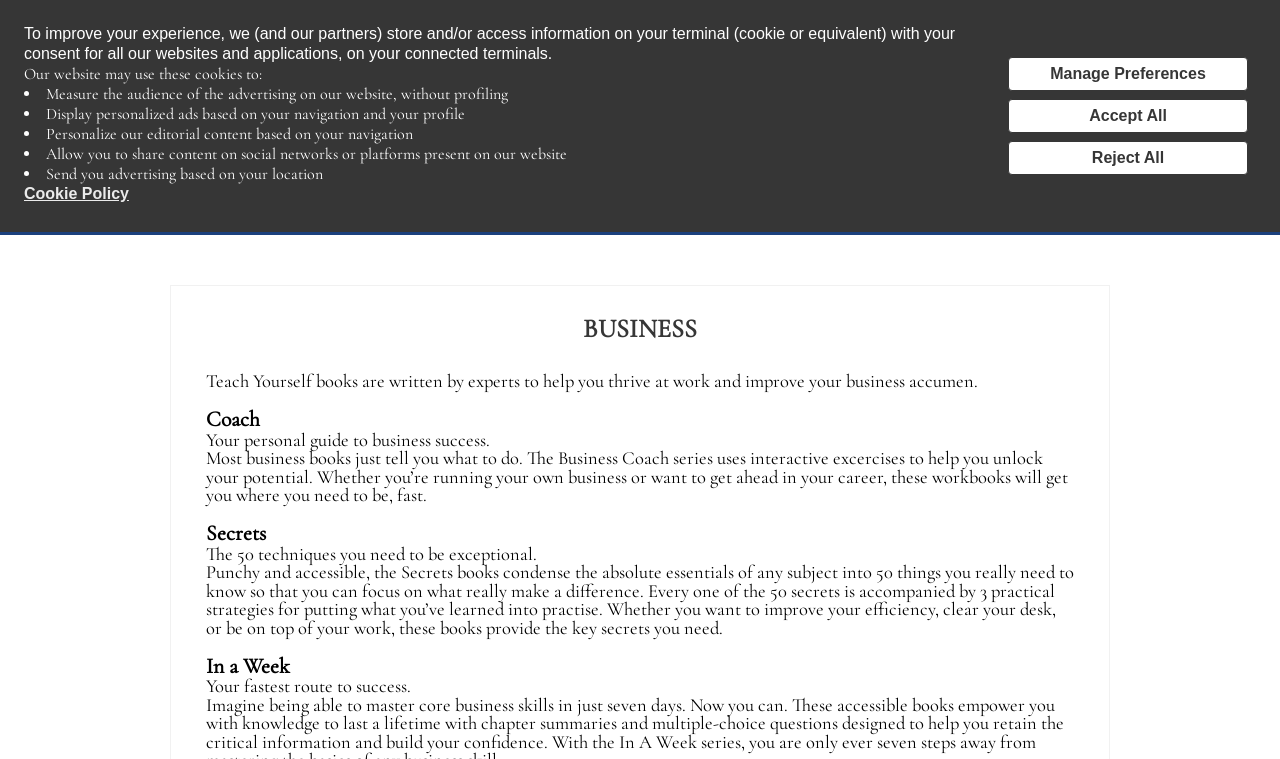Please determine the bounding box coordinates for the element that should be clicked to follow these instructions: "Explore the Business section".

[0.161, 0.416, 0.839, 0.451]